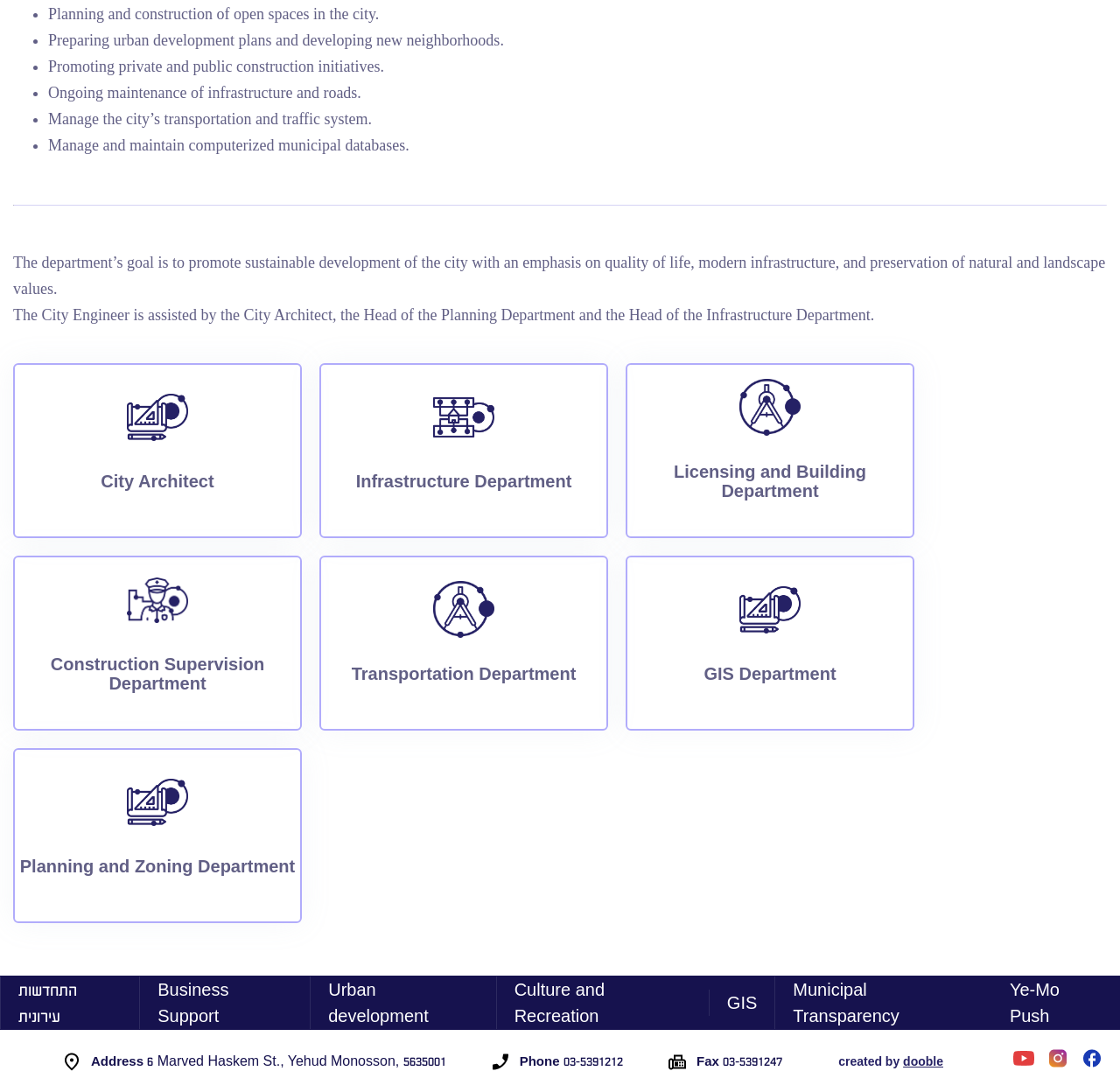Using the format (top-left x, top-left y, bottom-right x, bottom-right y), and given the element description, identify the bounding box coordinates within the screenshot: City Architect

[0.09, 0.356, 0.191, 0.473]